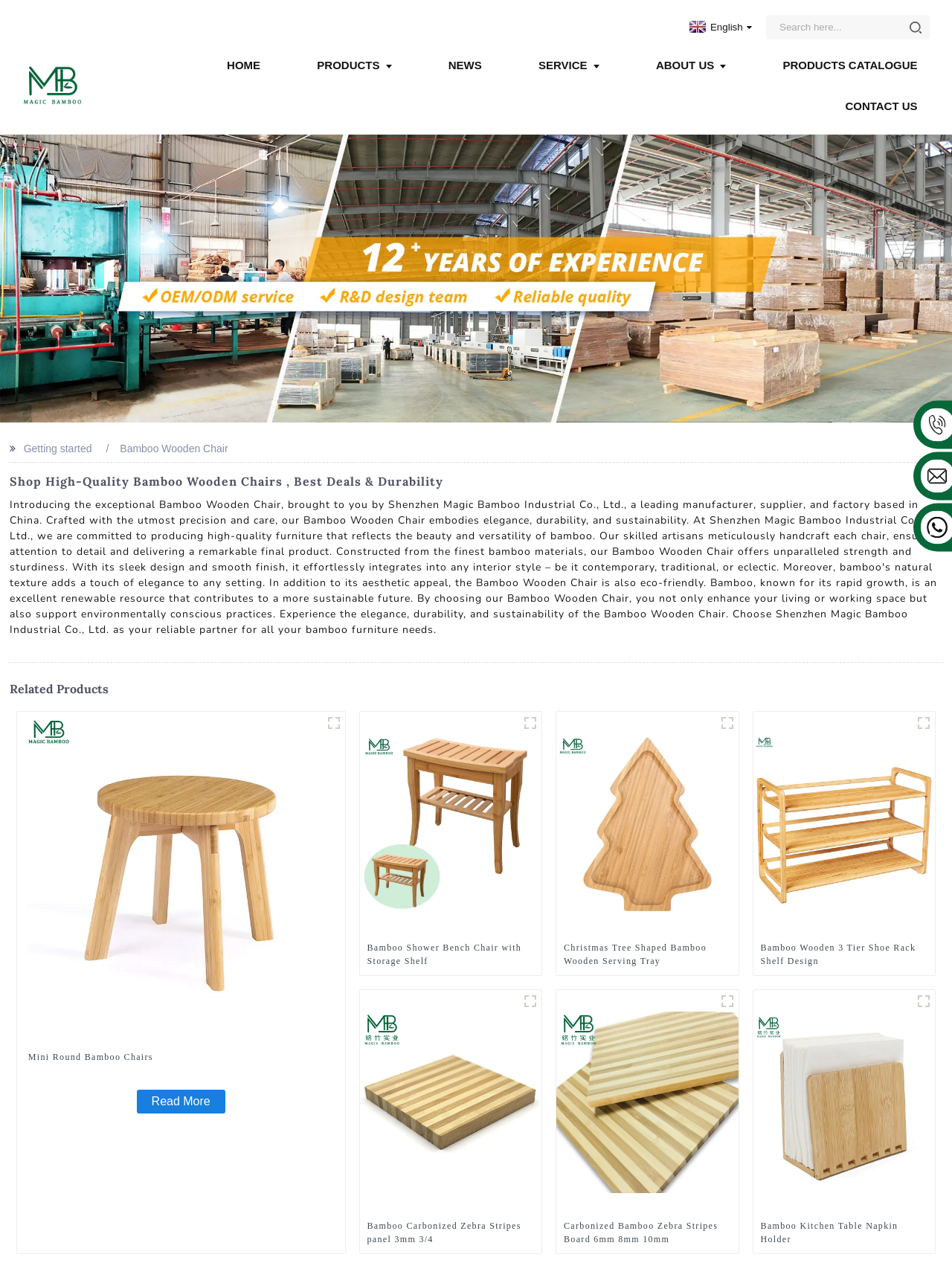Please provide a comprehensive response to the question below by analyzing the image: 
What language is the website currently set to?

The language selection dropdown at the top right corner of the webpage indicates that the website is currently set to English, as denoted by the 'English' text and the flag icon.